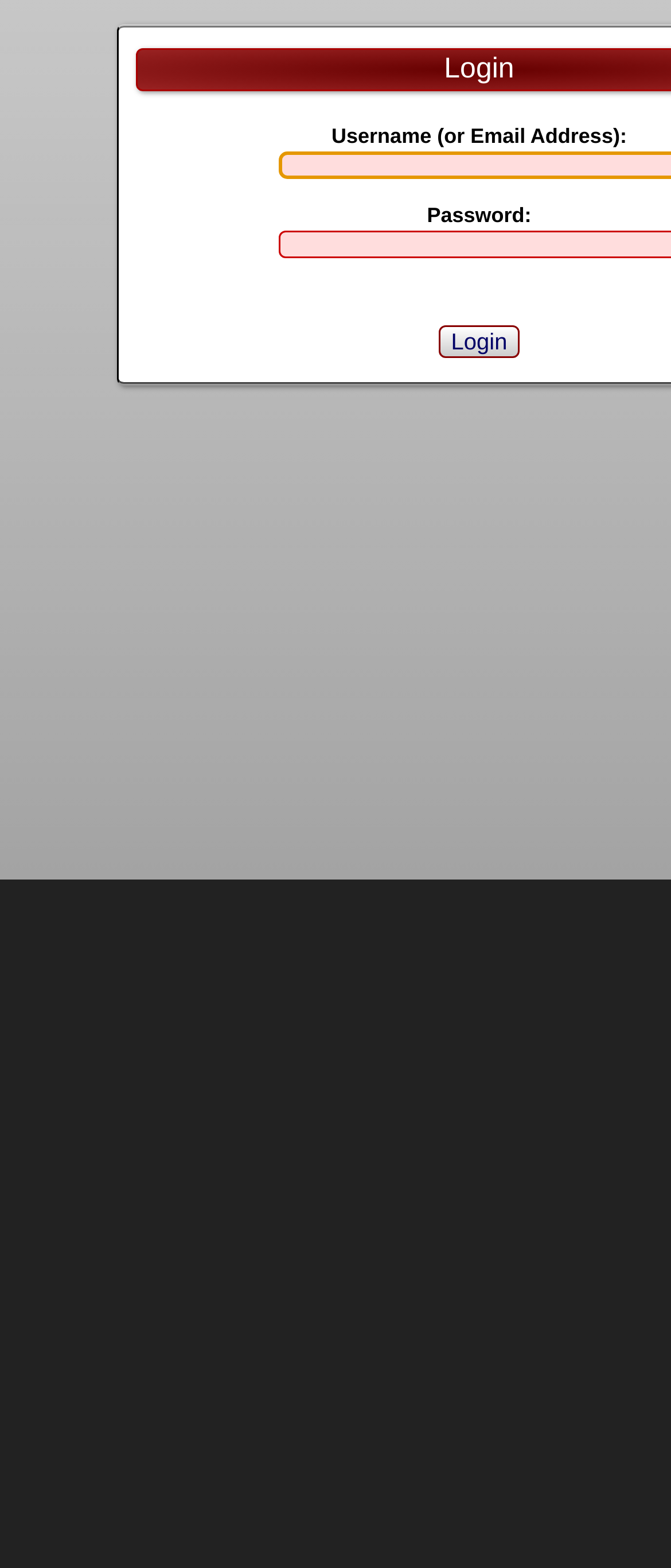Given the element description: "input value="Login" name="Submit" value="Login"", predict the bounding box coordinates of the UI element it refers to, using four float numbers between 0 and 1, i.e., [left, top, right, bottom].

[0.654, 0.207, 0.774, 0.228]